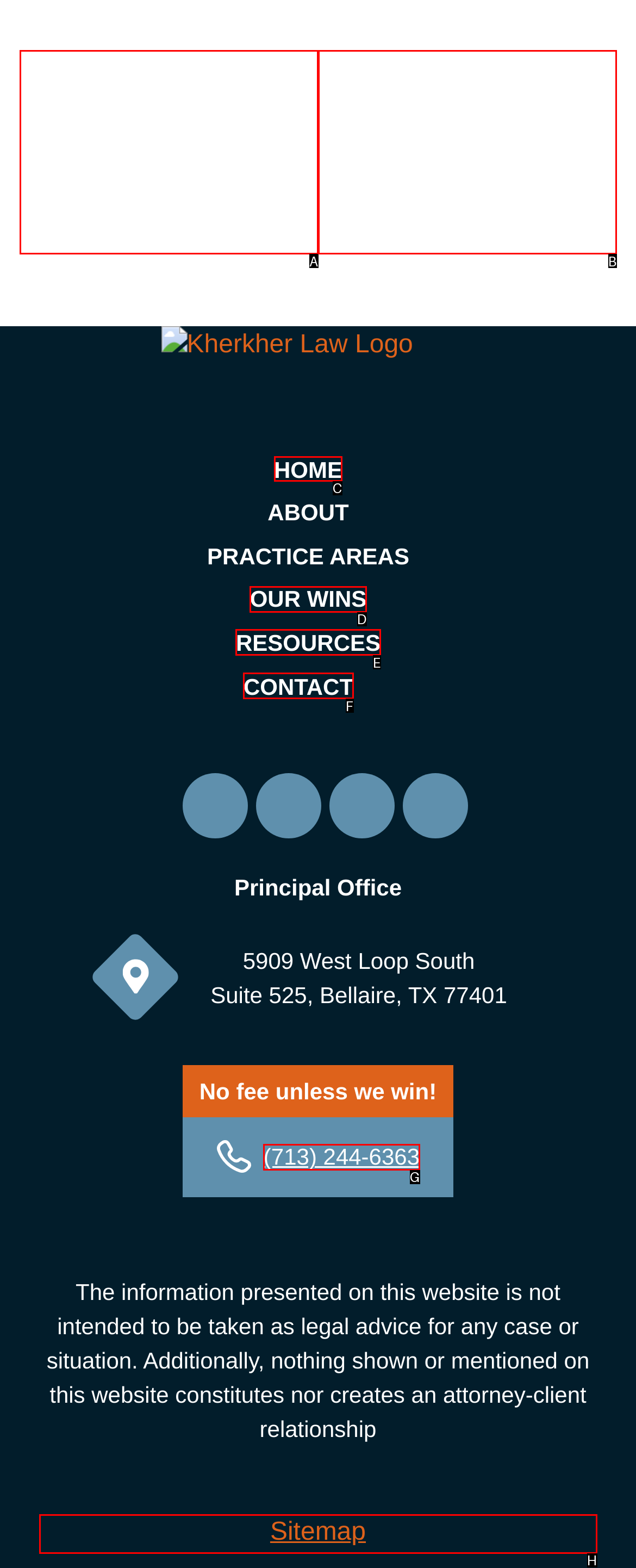Tell me the letter of the correct UI element to click for this instruction: read Unlocking Your Speed Potential article. Answer with the letter only.

None